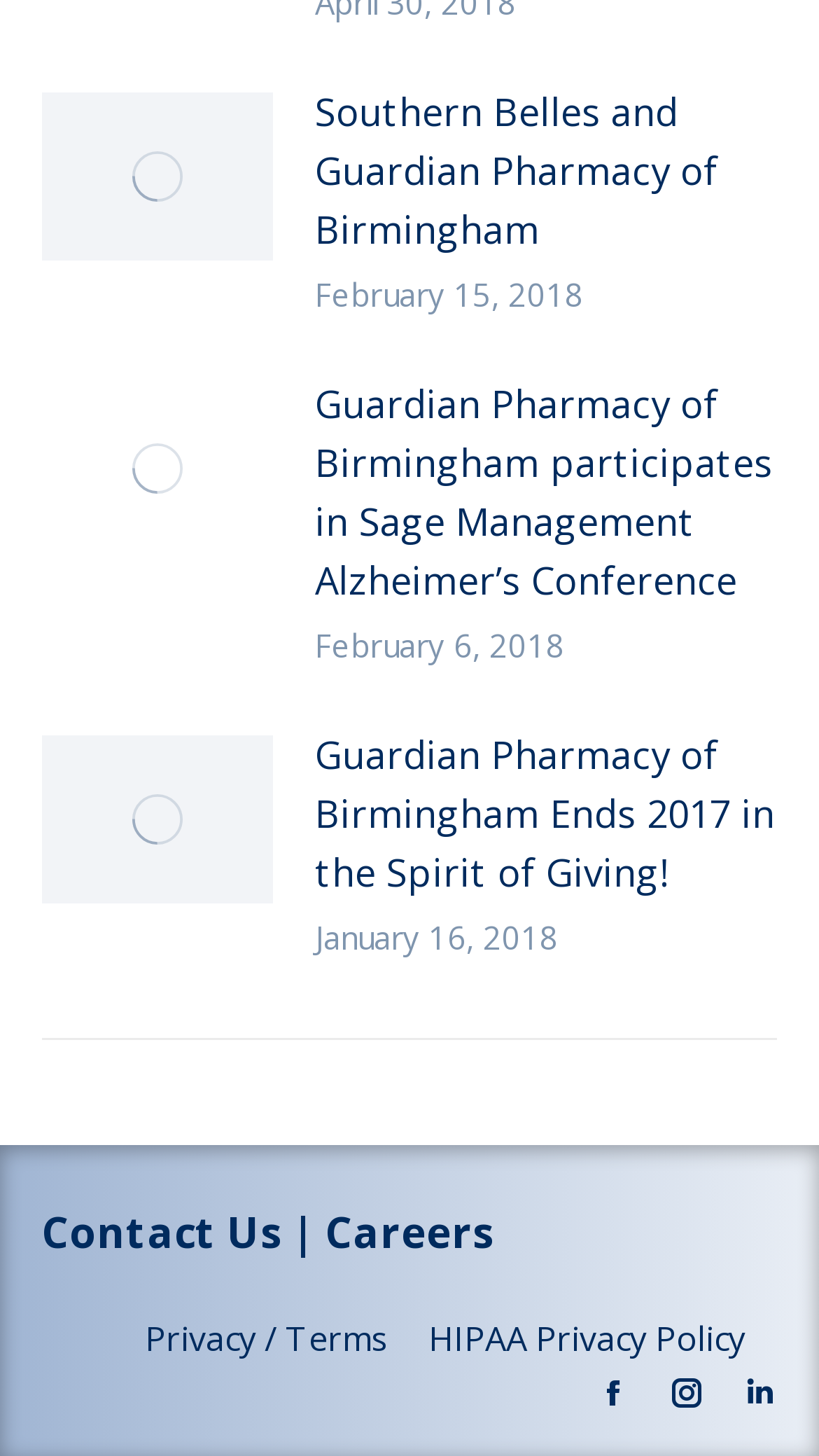Please answer the following question using a single word or phrase: 
What is the text of the first link in the first article?

Post image